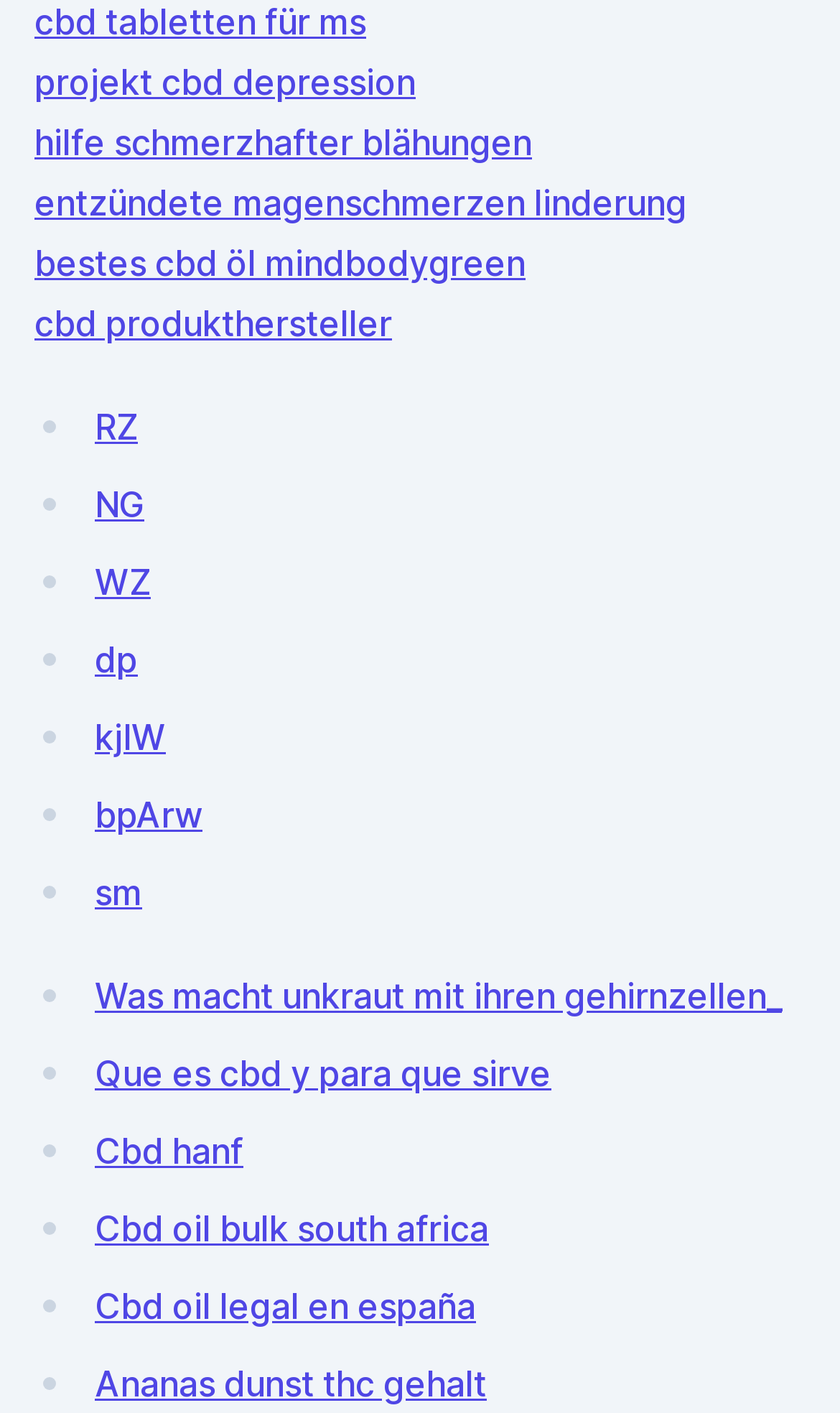Provide a short, one-word or phrase answer to the question below:
What is the language of the 10th link?

Spanish